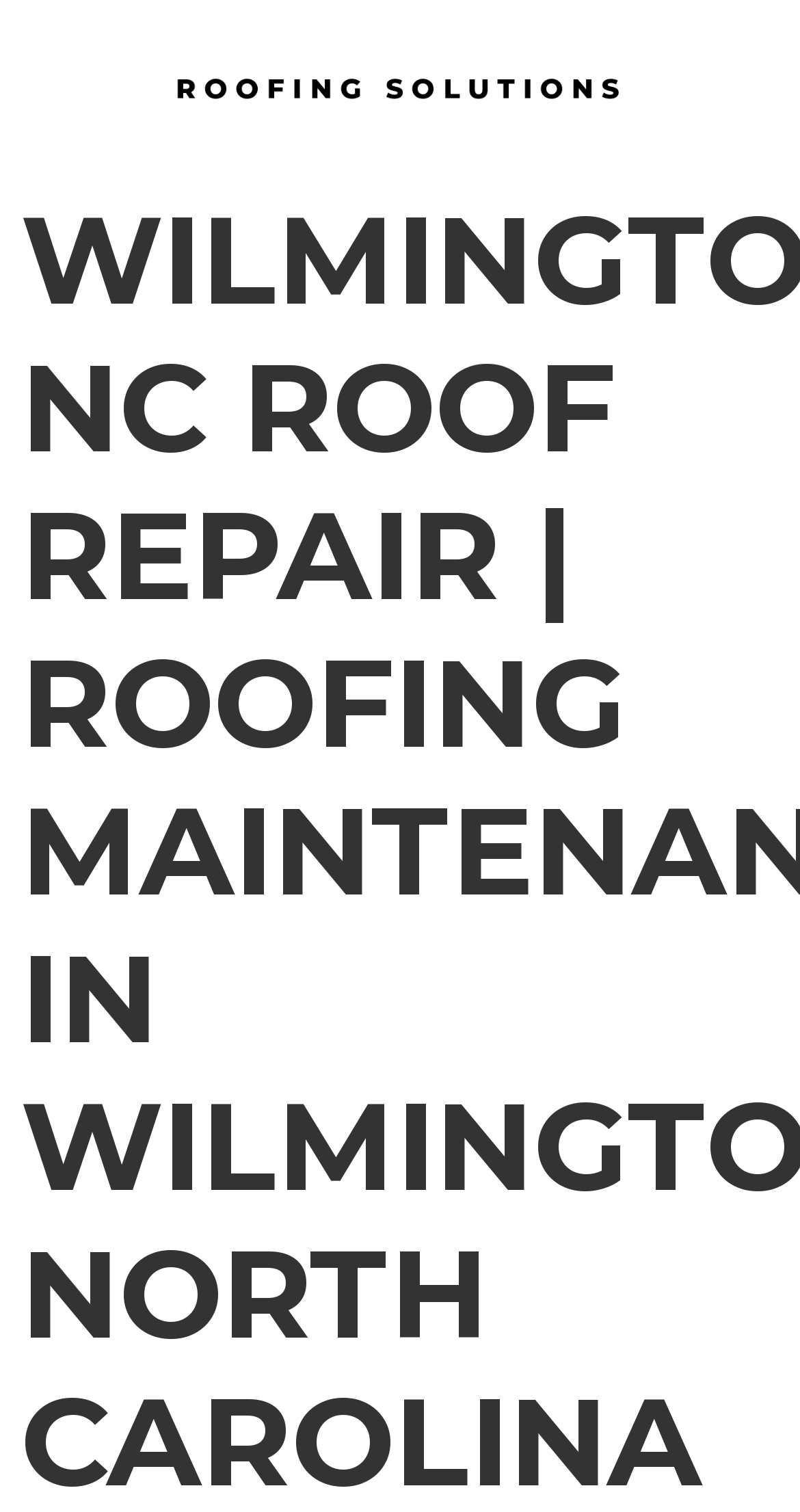What is the title or heading displayed on the webpage?

WILMINGTON NC ROOF REPAIR | ROOFING MAINTENANCE IN WILMINGTON NORTH CAROLINA